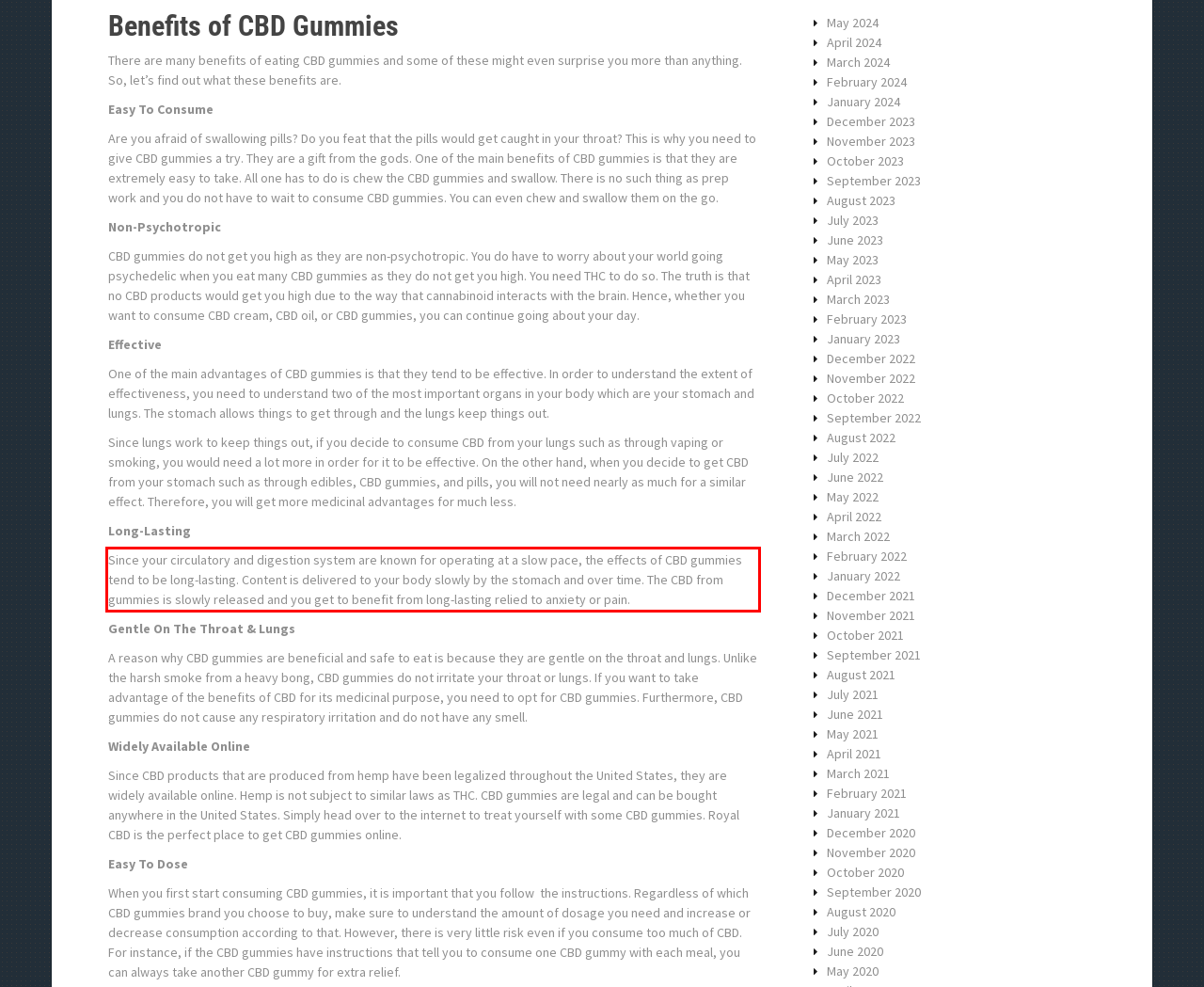There is a UI element on the webpage screenshot marked by a red bounding box. Extract and generate the text content from within this red box.

Since your circulatory and digestion system are known for operating at a slow pace, the effects of CBD gummies tend to be long-lasting. Content is delivered to your body slowly by the stomach and over time. The CBD from gummies is slowly released and you get to benefit from long-lasting relied to anxiety or pain.